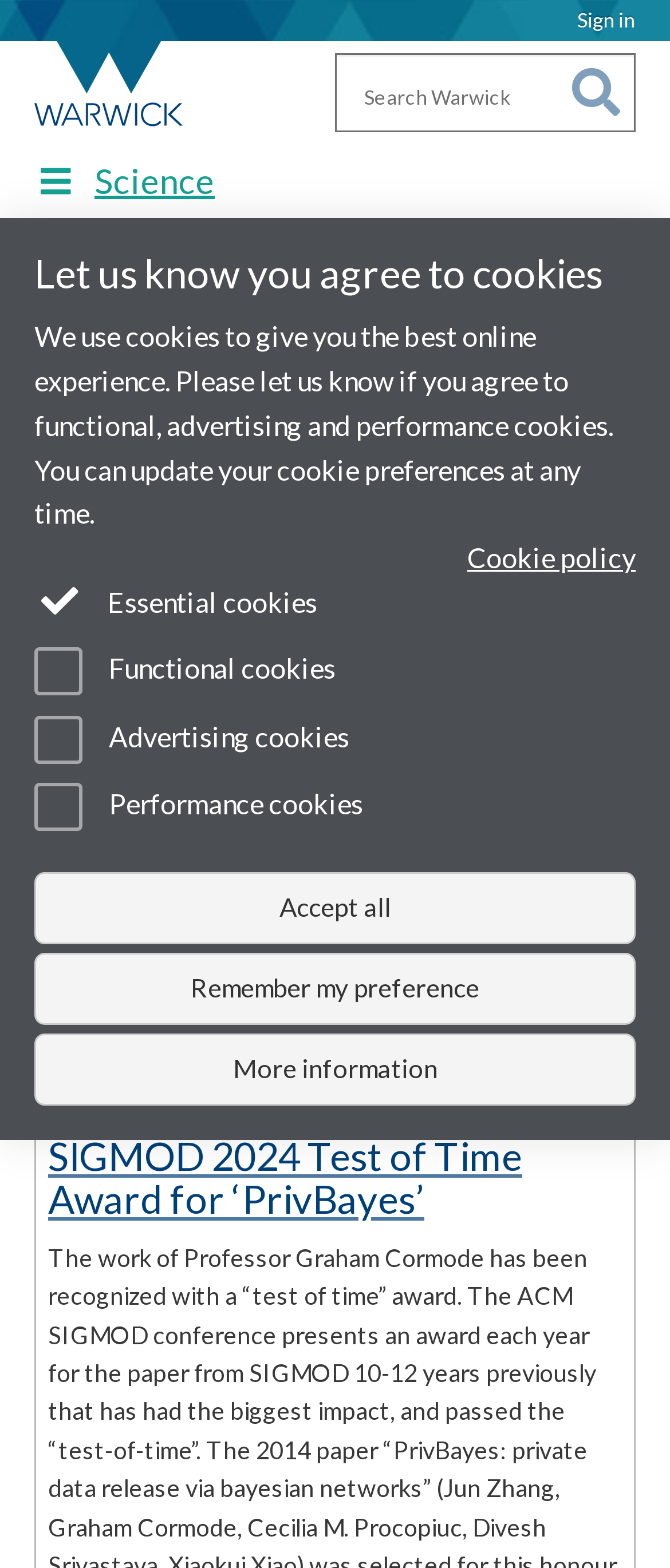Examine the screenshot and answer the question in as much detail as possible: What is the name of the university?

I found the answer by looking at the image with the description 'University of Warwick homepage' and the link with the text 'University of Warwick homepage'. This suggests that the university's name is University of Warwick.